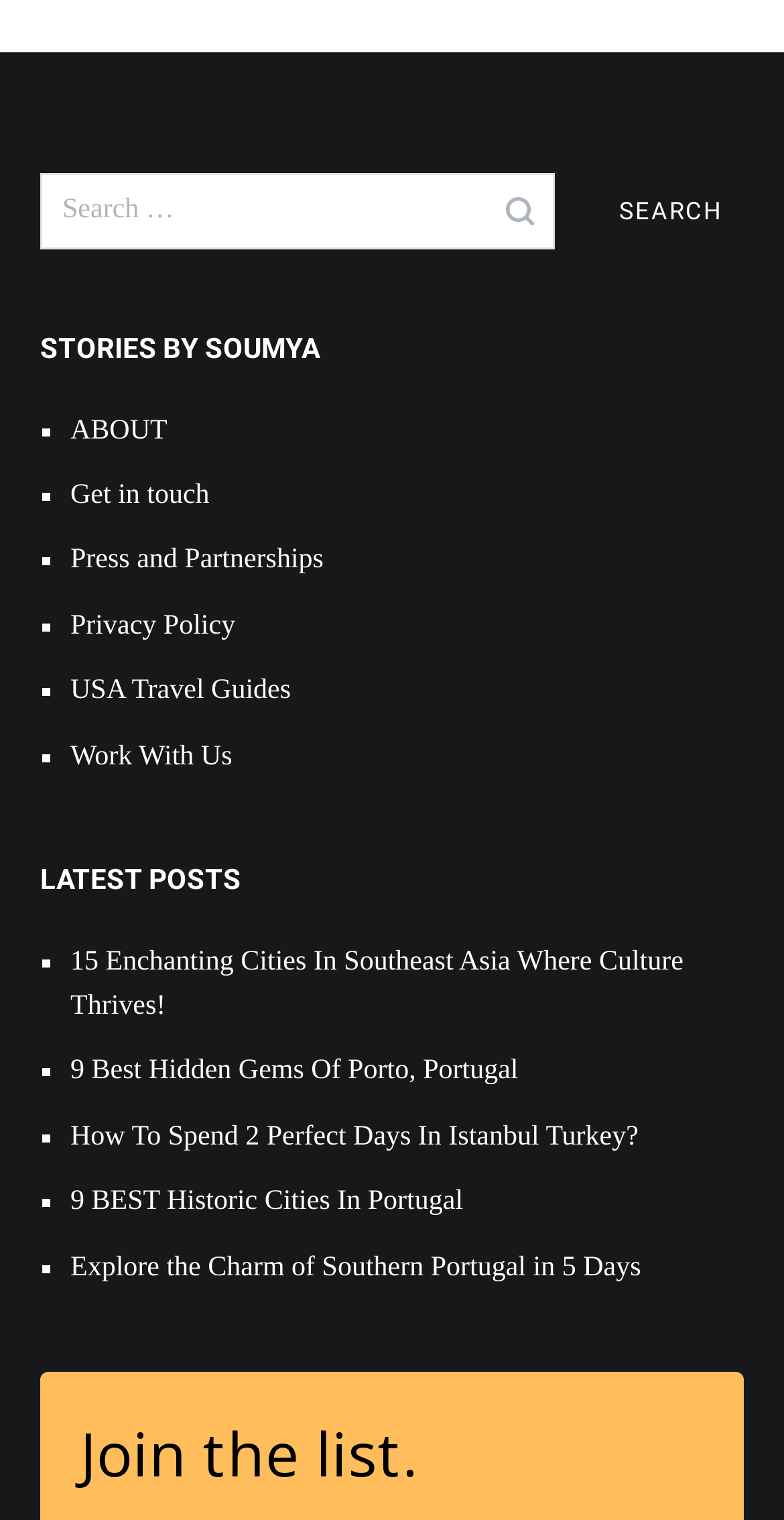What is the main topic of this webpage?
Using the image, provide a concise answer in one word or a short phrase.

Travel stories